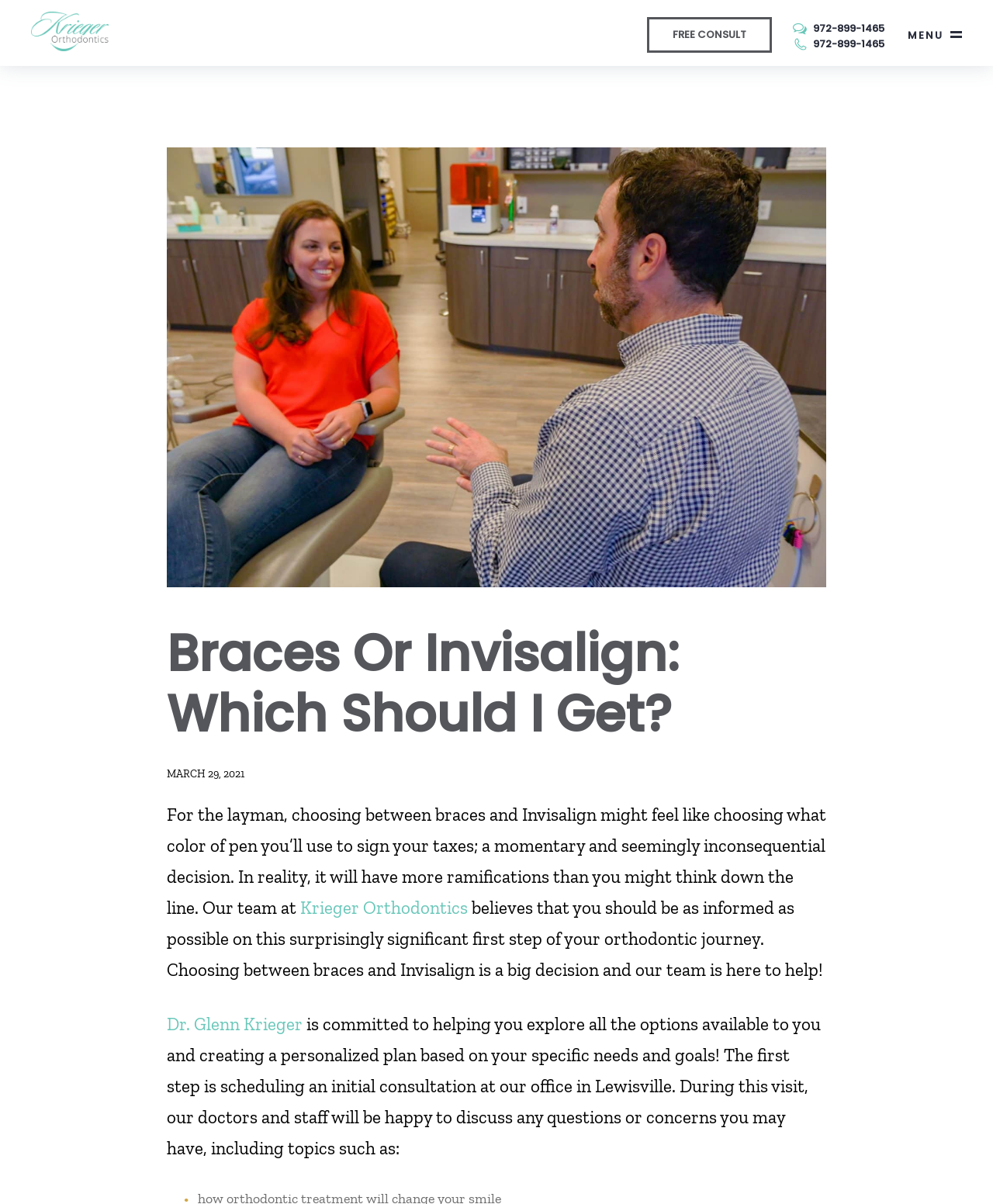What is the primary heading on this webpage?

Braces Or Invisalign: Which Should I Get?